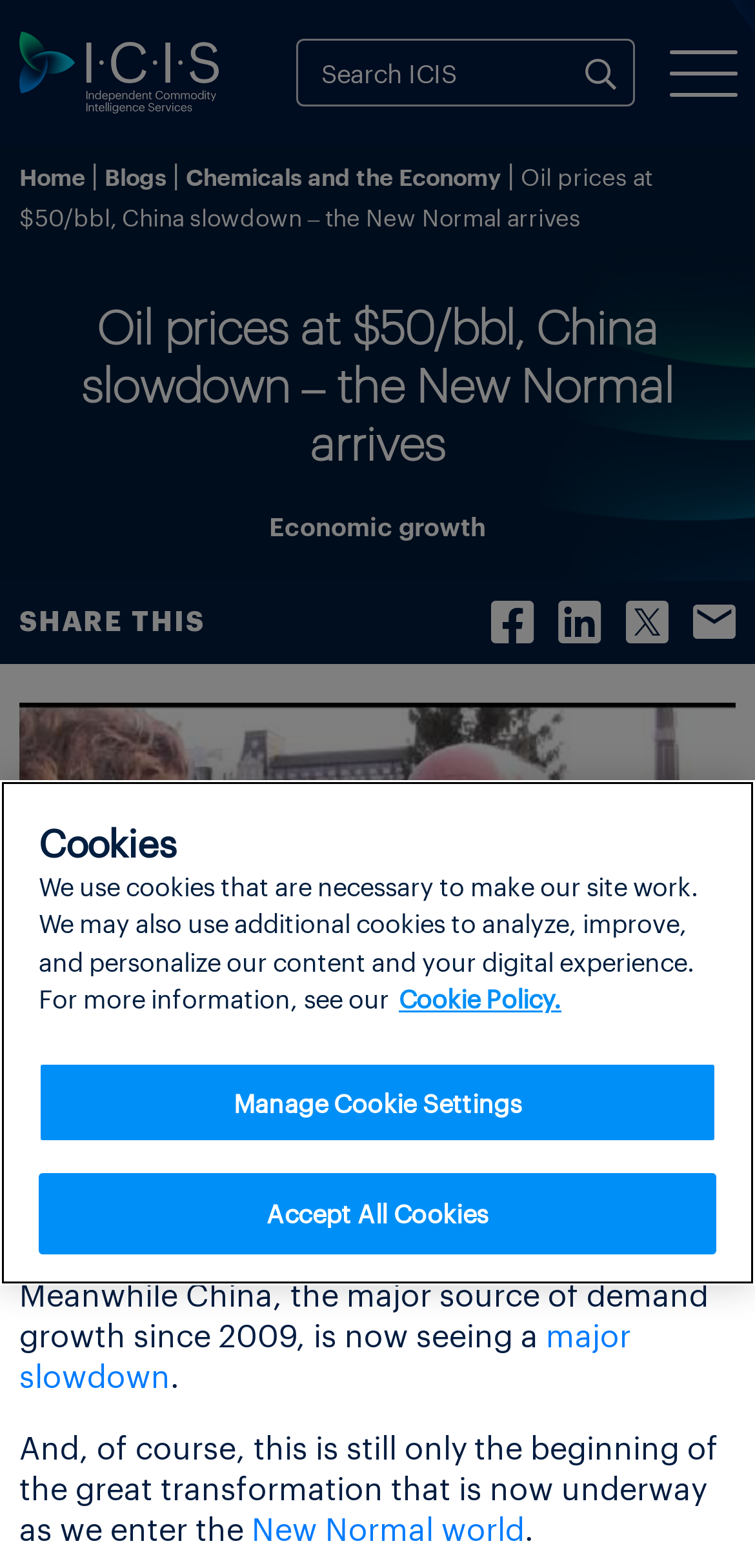Please identify the bounding box coordinates of the element on the webpage that should be clicked to follow this instruction: "Read about Economic growth". The bounding box coordinates should be given as four float numbers between 0 and 1, formatted as [left, top, right, bottom].

[0.356, 0.323, 0.644, 0.346]